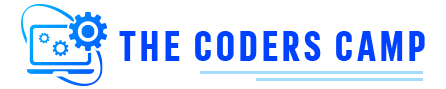Elaborate on the image with a comprehensive description.

This image features the logo of "The Coders Camp," a platform dedicated to coding education and community support. The logo is visually striking, combining imagery of coding elements such as a computer and gears, symbolizing the intersection of technology and innovation. The use of vibrant blue hues emphasizes a sense of professionalism and creativity, while the bold typography clearly presents the name of the camp. This branding reflects a commitment to fostering coding skills and knowledge among its participants.